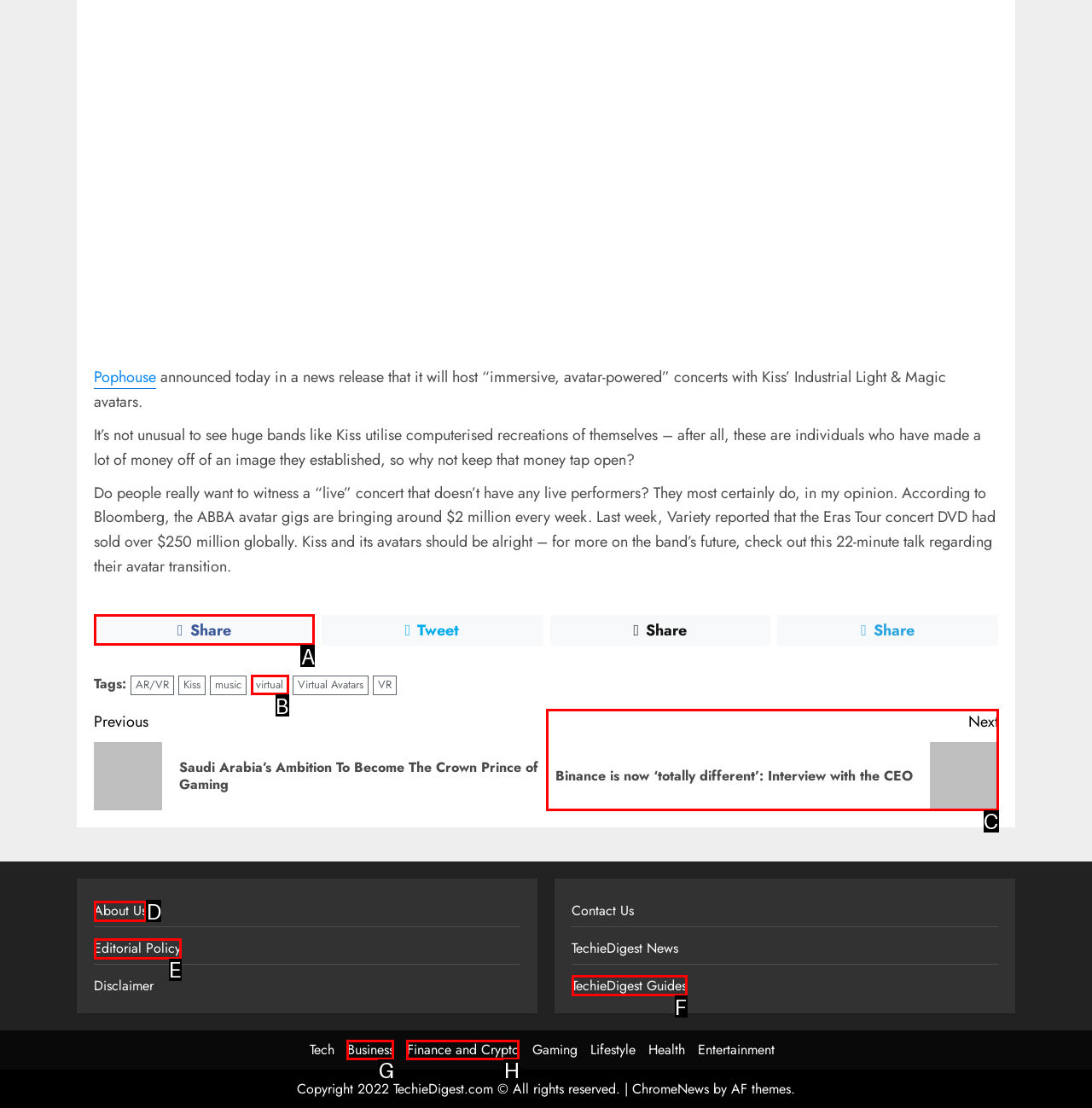Determine which HTML element to click for this task: Visit the 'About Us' page Provide the letter of the selected choice.

D